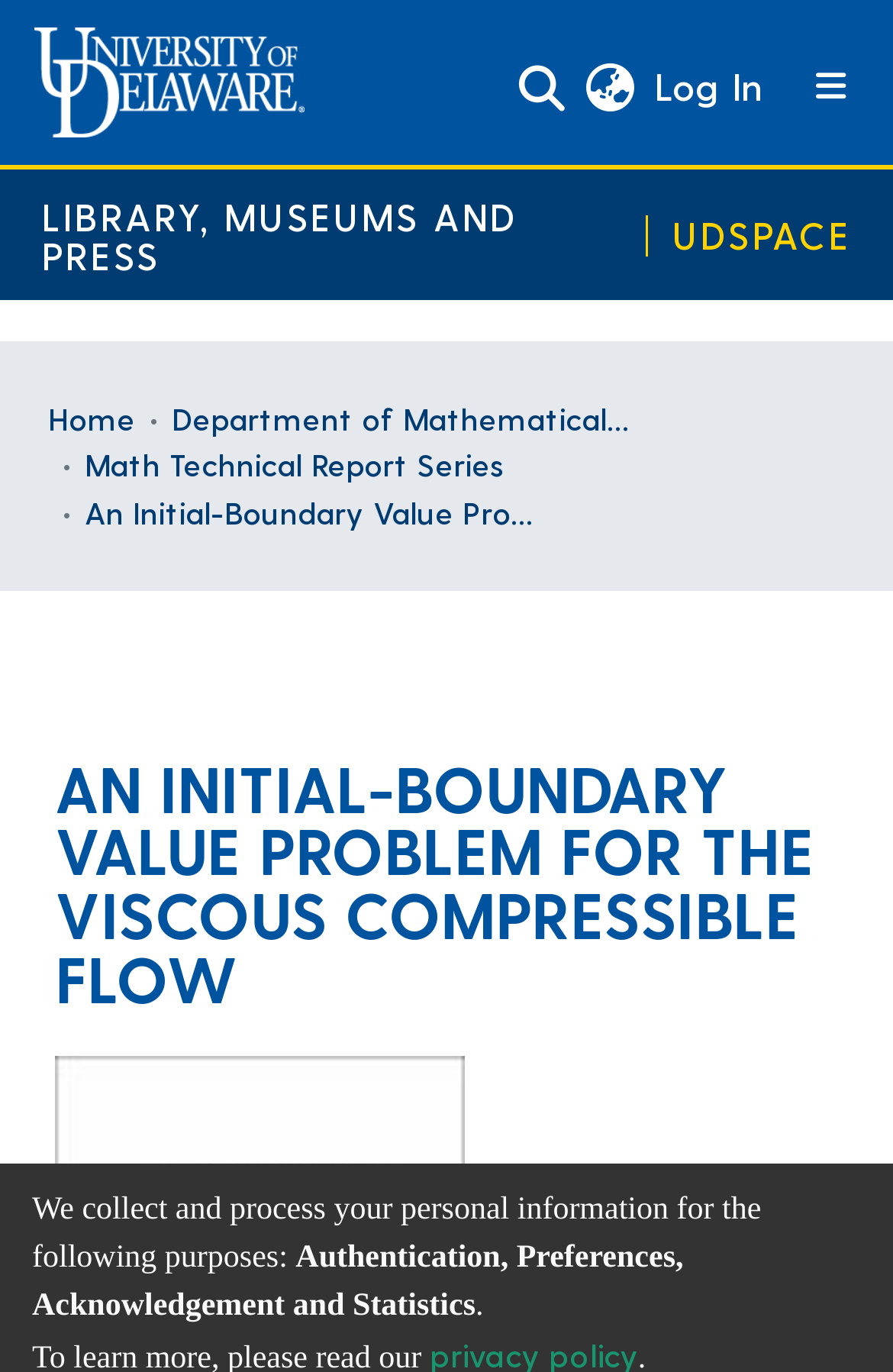Please locate the bounding box coordinates of the element's region that needs to be clicked to follow the instruction: "Switch language". The bounding box coordinates should be provided as four float numbers between 0 and 1, i.e., [left, top, right, bottom].

[0.642, 0.043, 0.724, 0.085]